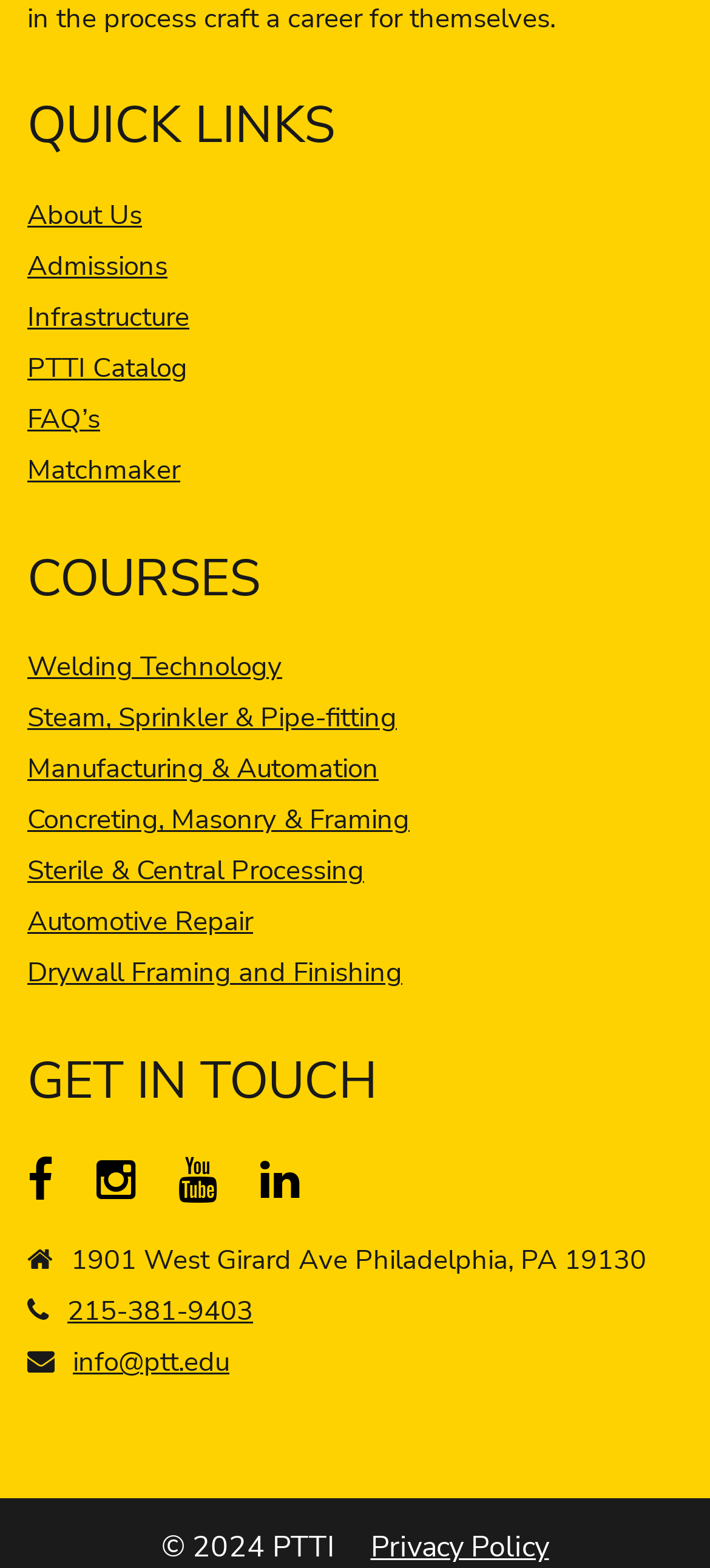Determine the bounding box coordinates of the element's region needed to click to follow the instruction: "Click on About Us". Provide these coordinates as four float numbers between 0 and 1, formatted as [left, top, right, bottom].

[0.038, 0.125, 0.2, 0.148]